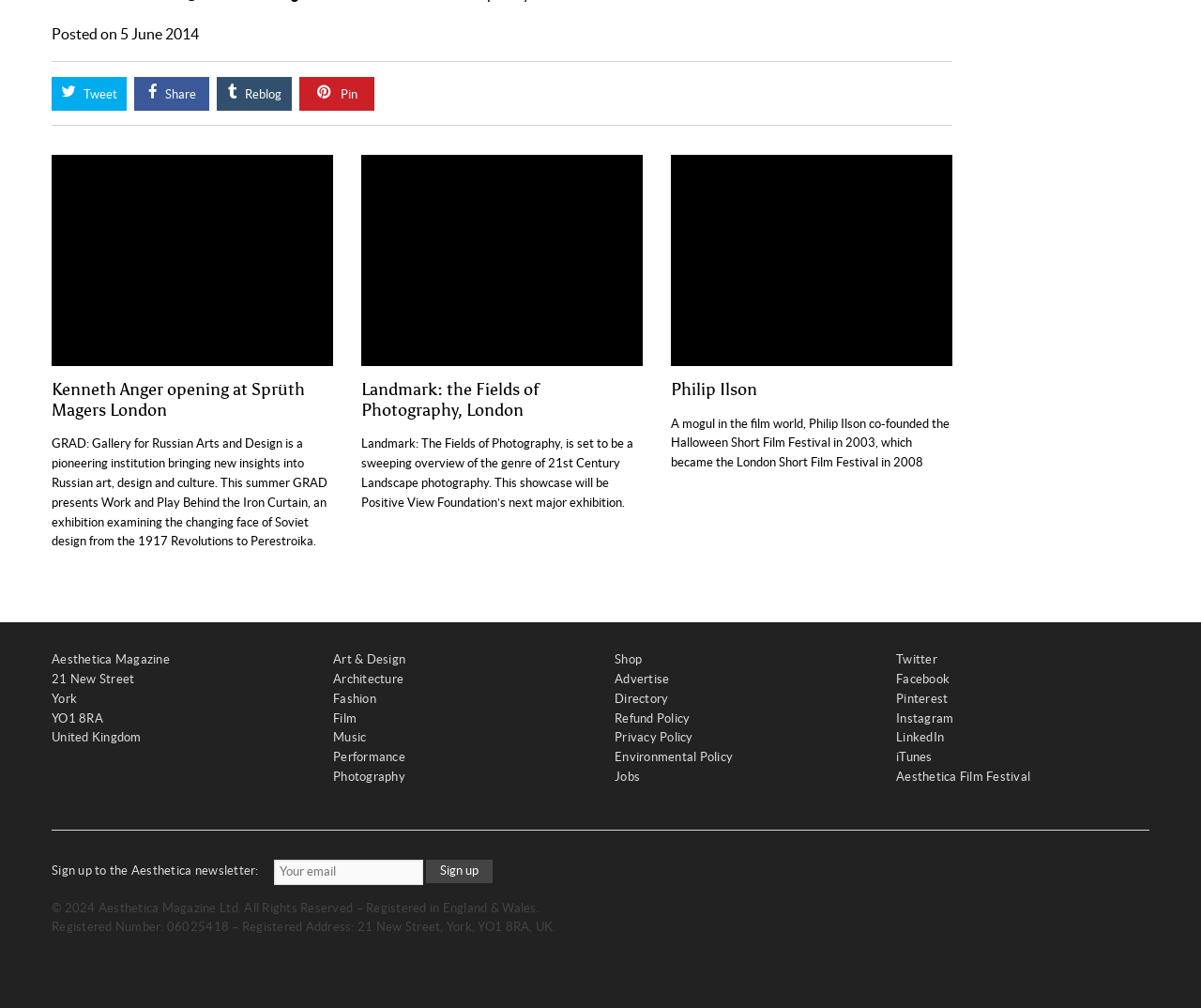What is the purpose of the textbox at the bottom of the webpage?
Please respond to the question with a detailed and informative answer.

The purpose of the textbox can be found next to it, where it says 'Sign up to the Aesthetica newsletter:', and it is accompanied by a 'Sign up' button.